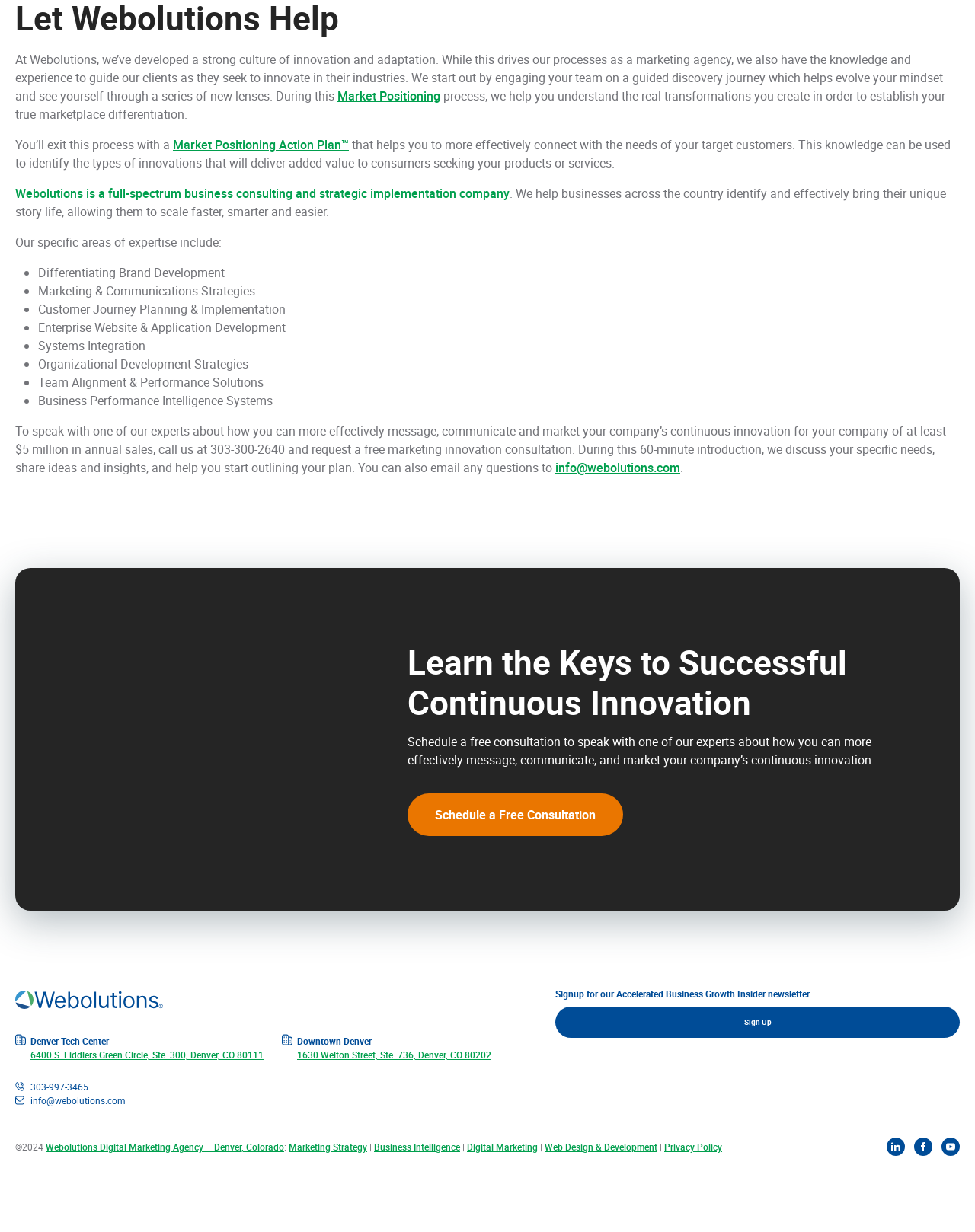Find the bounding box coordinates of the element I should click to carry out the following instruction: "Click the 'Sign Up' button".

[0.57, 0.817, 0.984, 0.843]